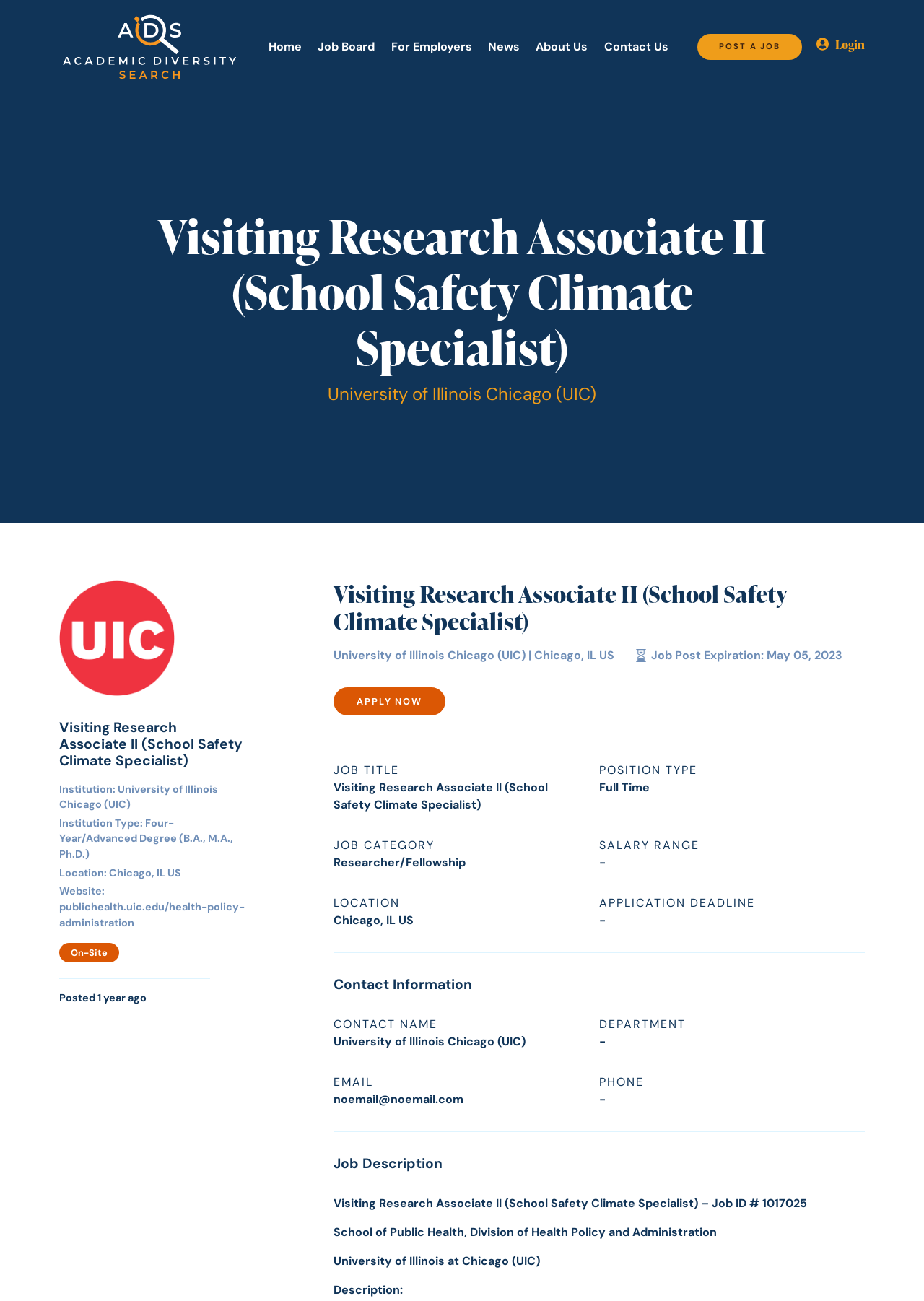What is the deadline for applying to the job? Observe the screenshot and provide a one-word or short phrase answer.

-